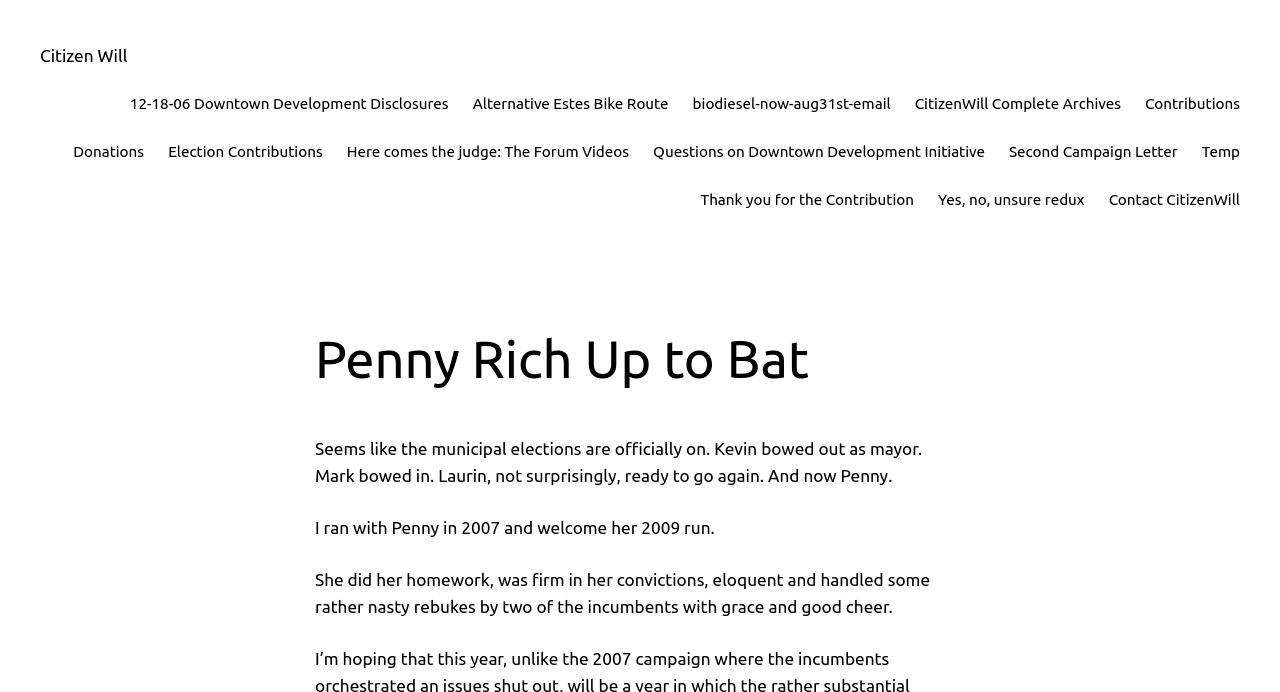Locate the bounding box coordinates of the item that should be clicked to fulfill the instruction: "View the 'Penny Rich Up to Bat' article".

[0.246, 0.475, 0.754, 0.565]